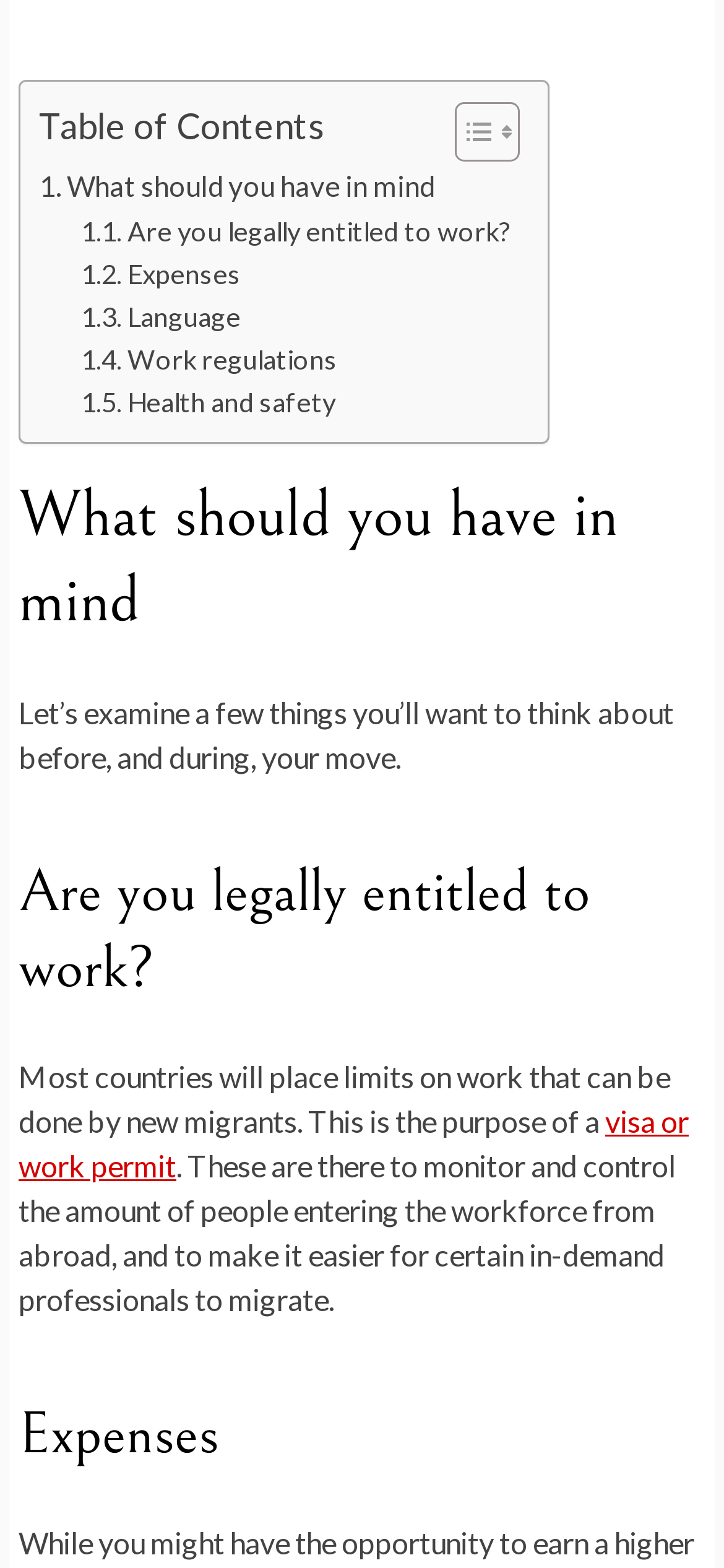Please answer the following question using a single word or phrase: 
What is the purpose of a visa or work permit?

To monitor and control the amount of people entering the workforce